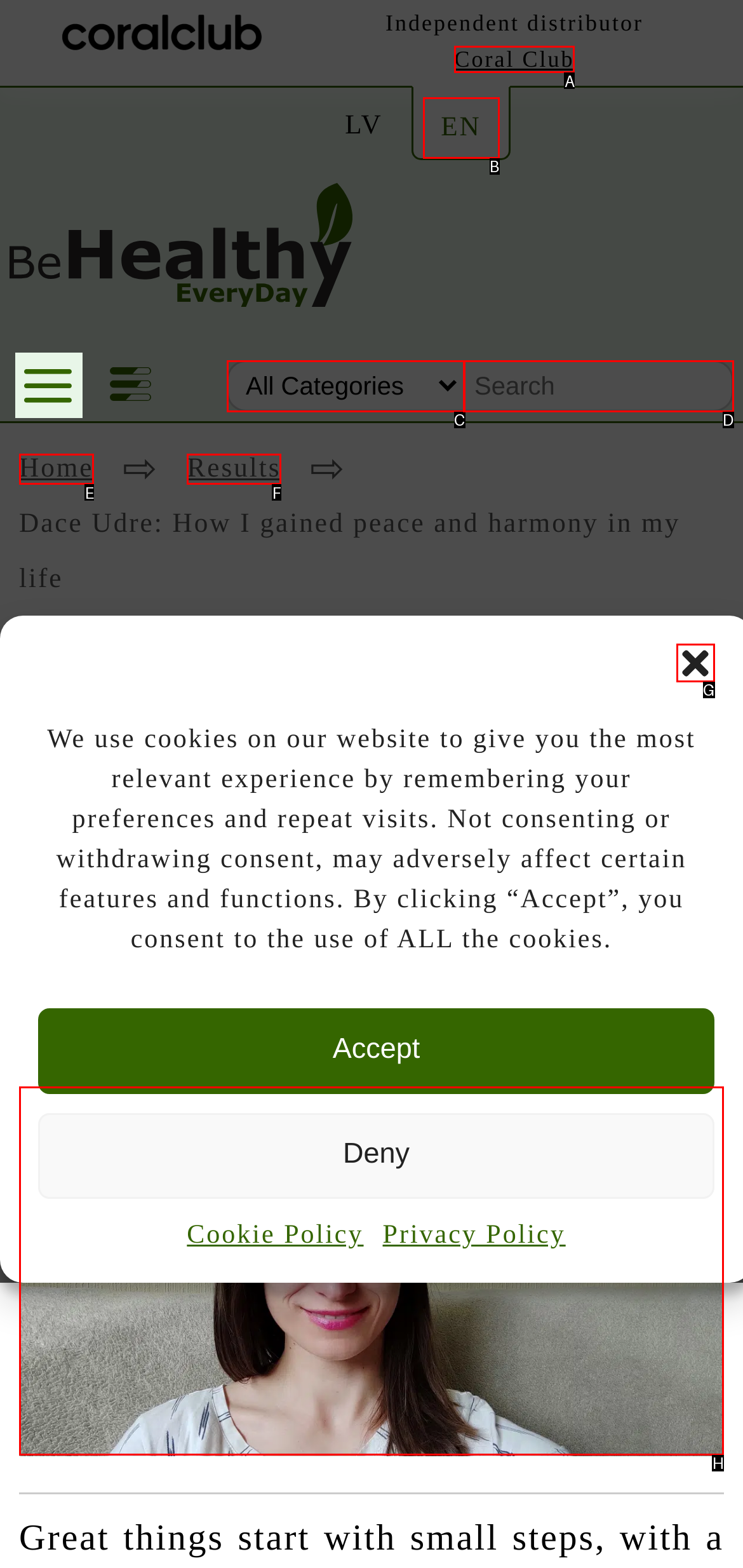Identify the correct UI element to click for the following task: View the image of Dace Udre Choose the option's letter based on the given choices.

H